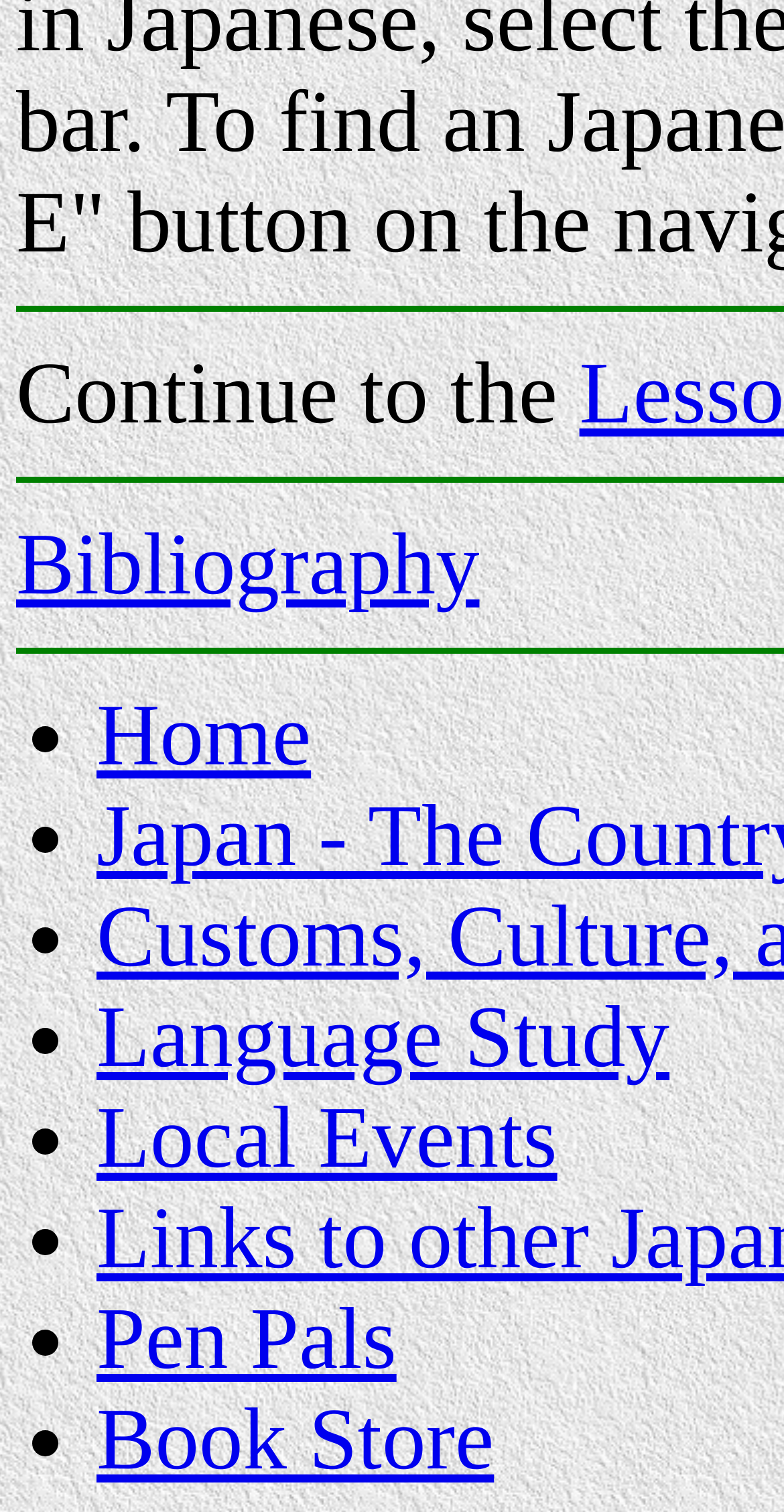Provide the bounding box coordinates for the UI element described in this sentence: "Home". The coordinates should be four float values between 0 and 1, i.e., [left, top, right, bottom].

[0.123, 0.455, 0.397, 0.519]